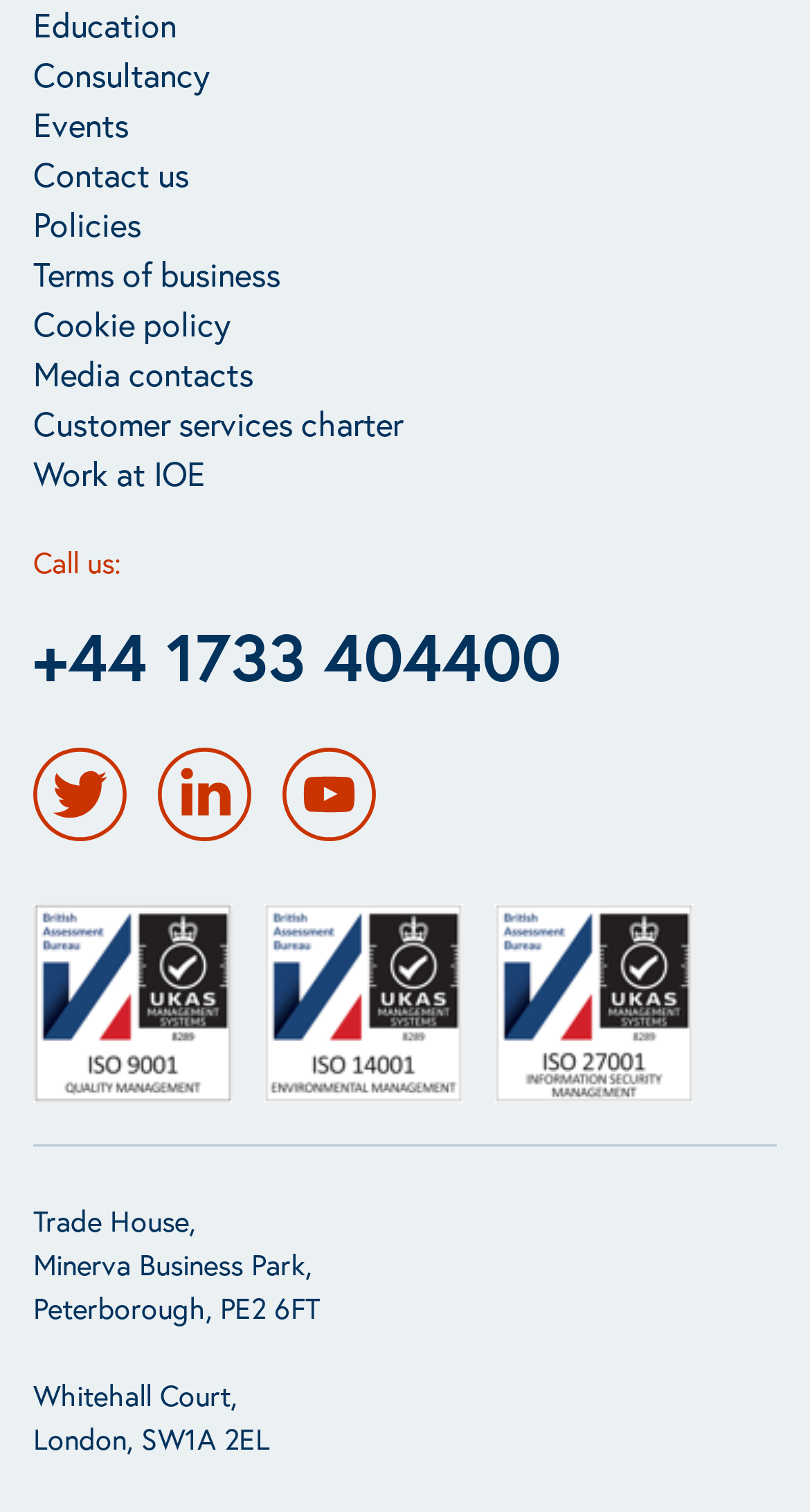Use a single word or phrase to answer the question: What is the phone number to call?

+44 1733 404400